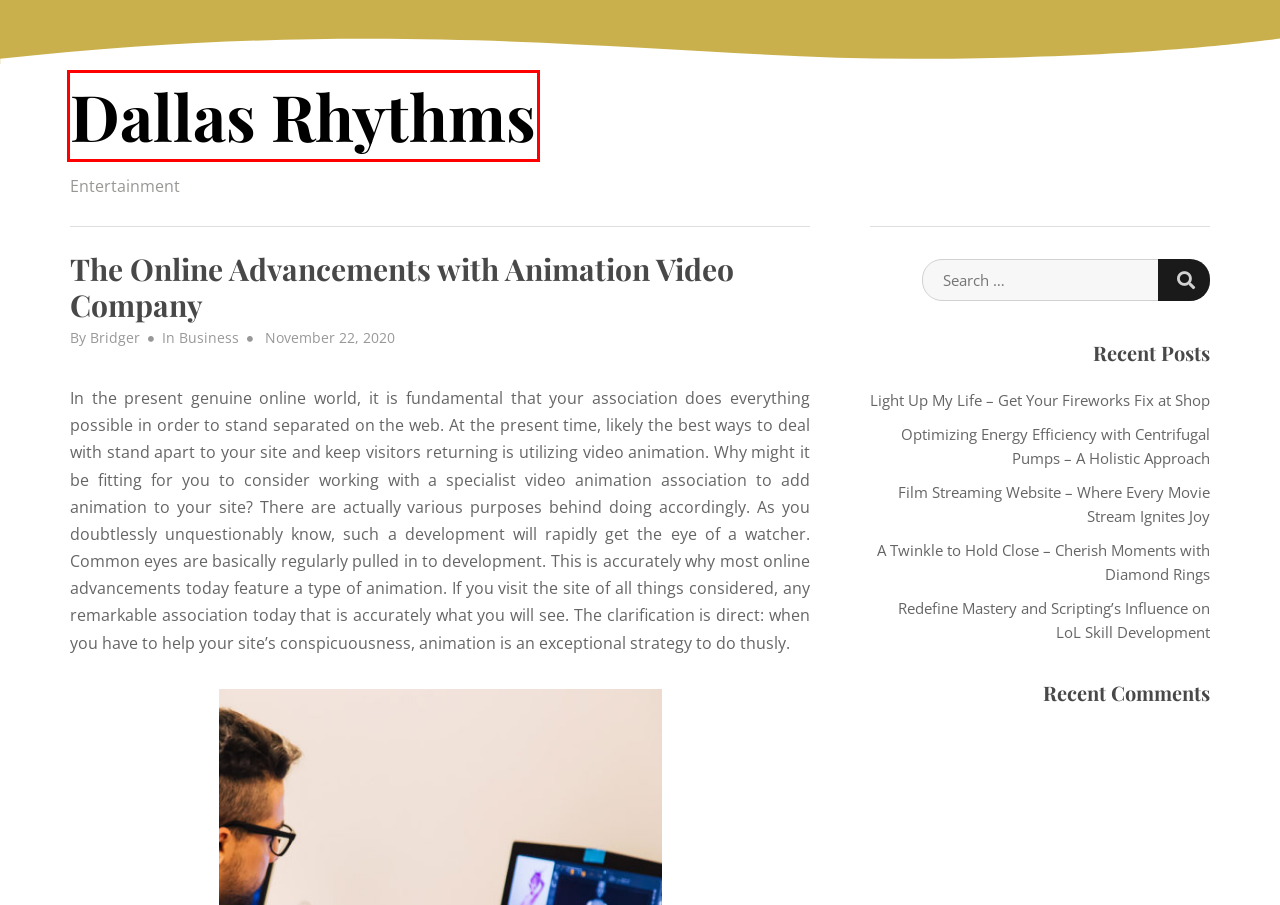You have a screenshot of a webpage with a red bounding box around an element. Choose the best matching webpage description that would appear after clicking the highlighted element. Here are the candidates:
A. Redefine Mastery and Scripting’s Influence on LoL Skill Development – Dallas Rhythms
B. Film Streaming Website – Where Every Movie Stream Ignites Joy – Dallas Rhythms
C. Optimizing Energy Efficiency with Centrifugal Pumps – A Holistic Approach – Dallas Rhythms
D. Bridger – Dallas Rhythms
E. Business – Dallas Rhythms
F. A Twinkle to Hold Close – Cherish Moments with Diamond Rings – Dallas Rhythms
G. Light Up My Life – Get Your Fireworks Fix at Shop – Dallas Rhythms
H. Dallas Rhythms

H